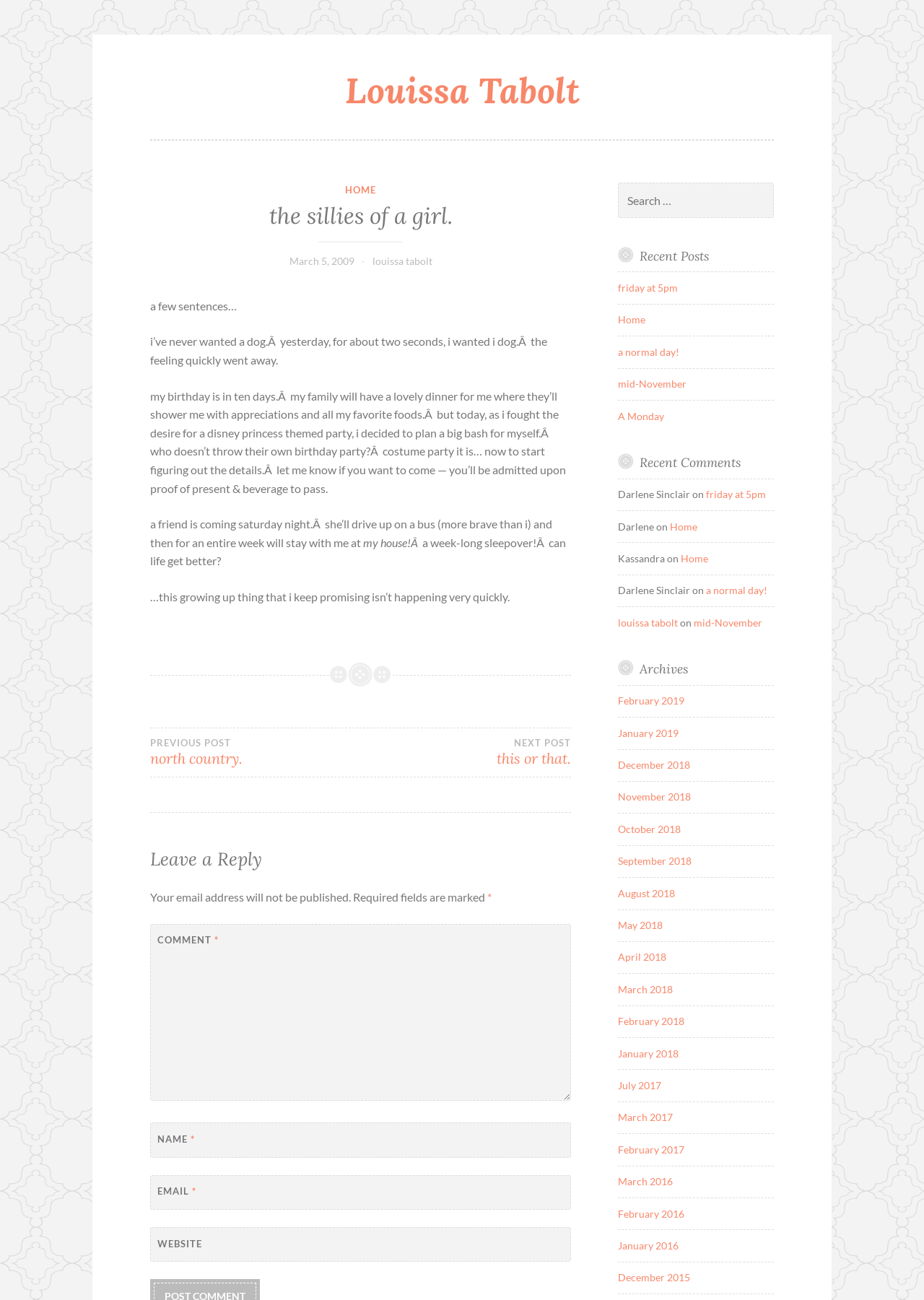Can you find the bounding box coordinates of the area I should click to execute the following instruction: "Leave a reply"?

[0.162, 0.653, 0.618, 0.669]